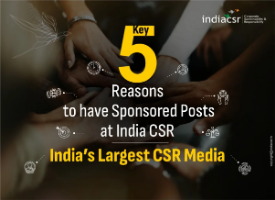Illustrate the image with a detailed caption.

The image features a visually engaging graphic emphasizing the "Key 5 Reasons to have Sponsored Posts at India CSR," highlighted prominently in bold yellow text. In the background, several hands are depicted, symbolizing collaboration and community involvement. The phrase "India's Largest CSR Media" is displayed at the bottom in contrasting white text, reinforcing the platform's significant reach and influence in the realm of Corporate Social Responsibility (CSR). The overall design creates an inviting and informative message geared towards businesses looking to enhance their visibility through sponsored content on India CSR.